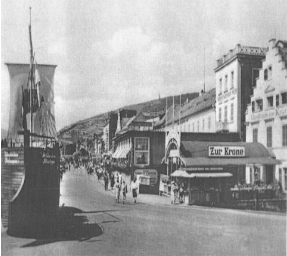What is the time period reflected in the architecture of the buildings?
Based on the content of the image, thoroughly explain and answer the question.

The caption states that the architecture of the buildings reflects the charm of the early 20th century, indicating the time period in which the buildings were constructed or designed.